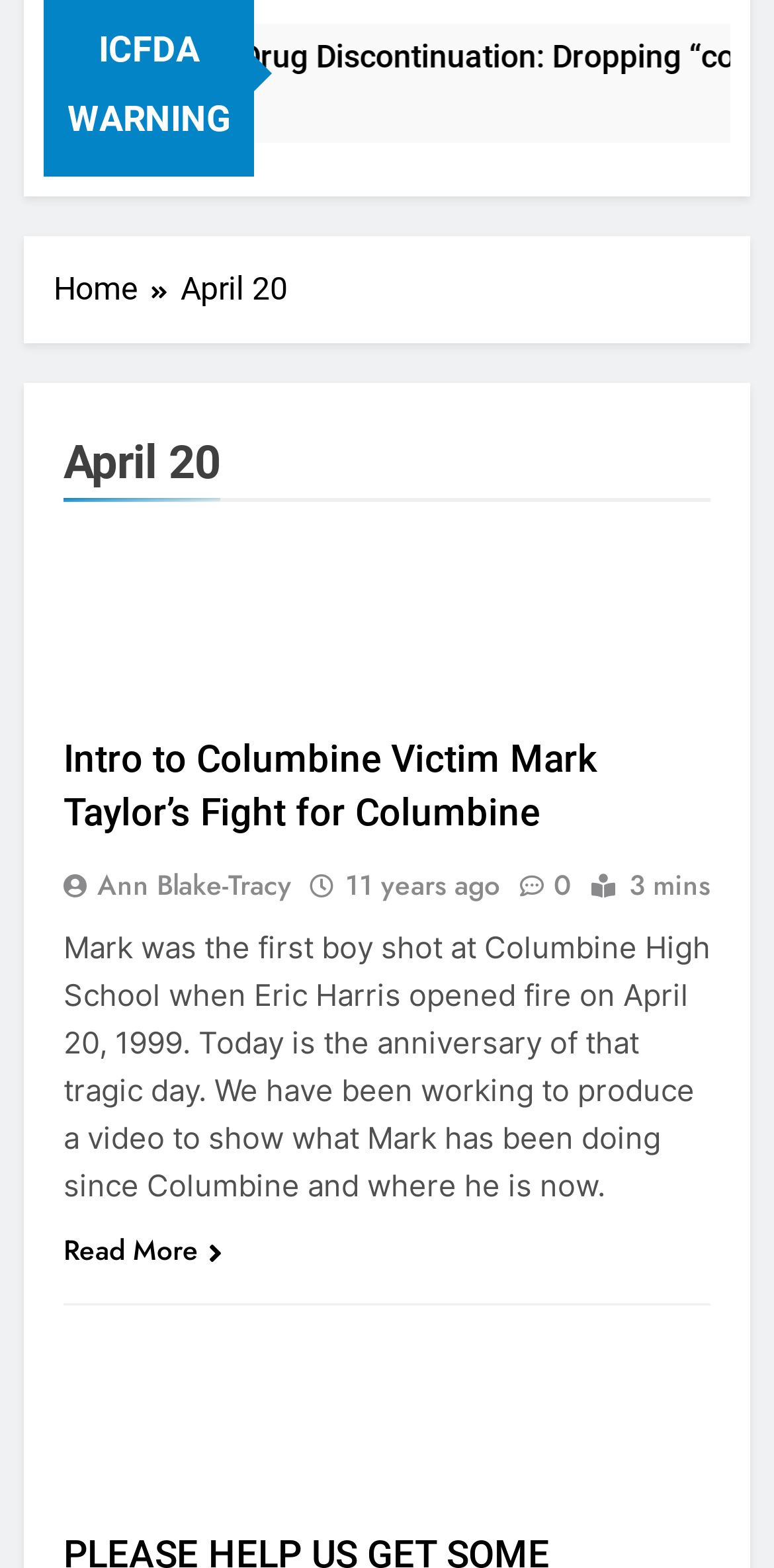Locate the bounding box coordinates of the item that should be clicked to fulfill the instruction: "Click on 'Read More'".

[0.082, 0.785, 0.287, 0.811]